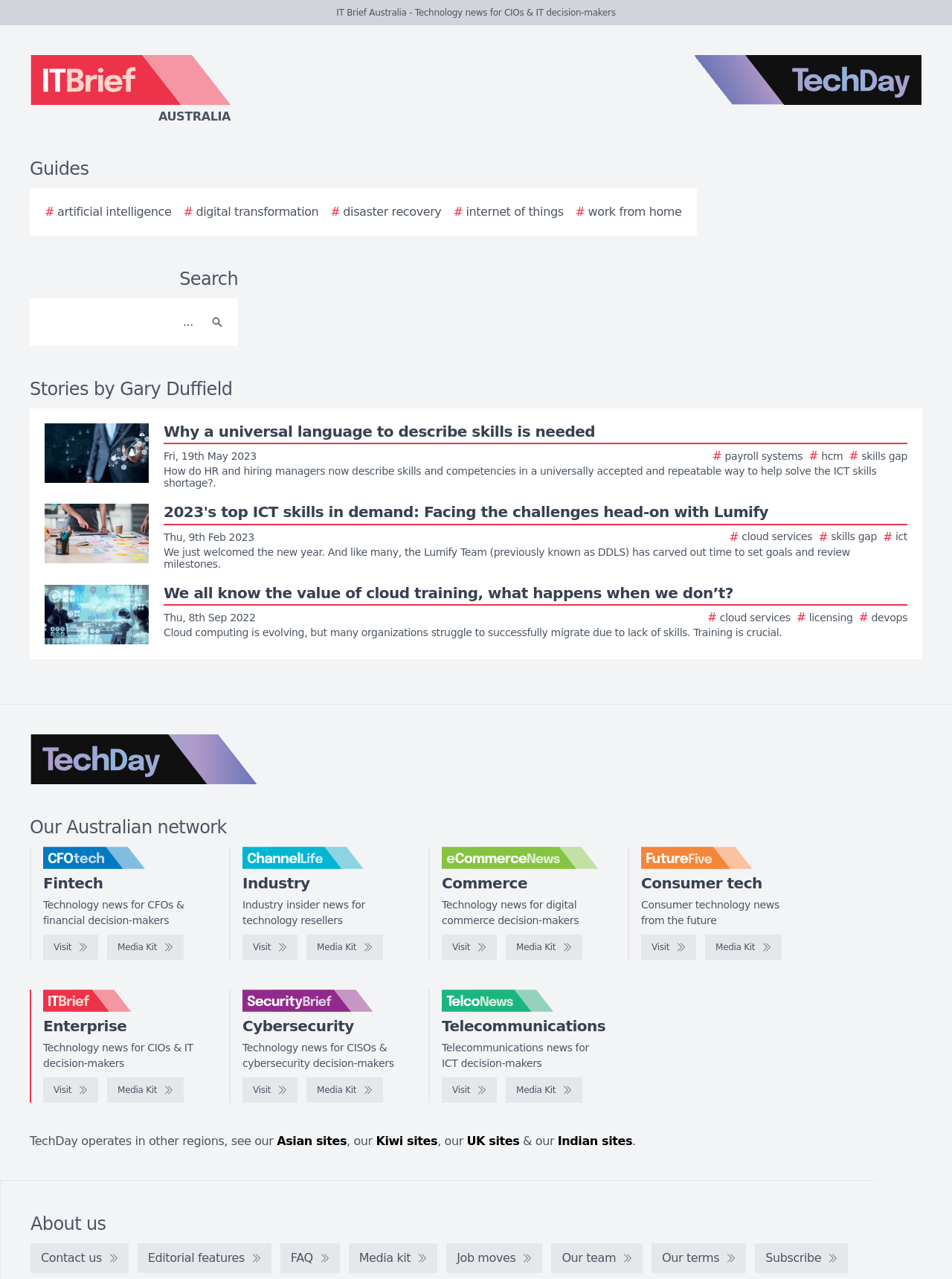Based on the image, provide a detailed and complete answer to the question: 
How many logos are displayed at the bottom of the webpage?

I counted the number of logos displayed at the bottom of the webpage, which include CFOtech, ChannelLife, eCommerceNews, FutureFive, IT Brief, and SecurityBrief, totaling six logos.